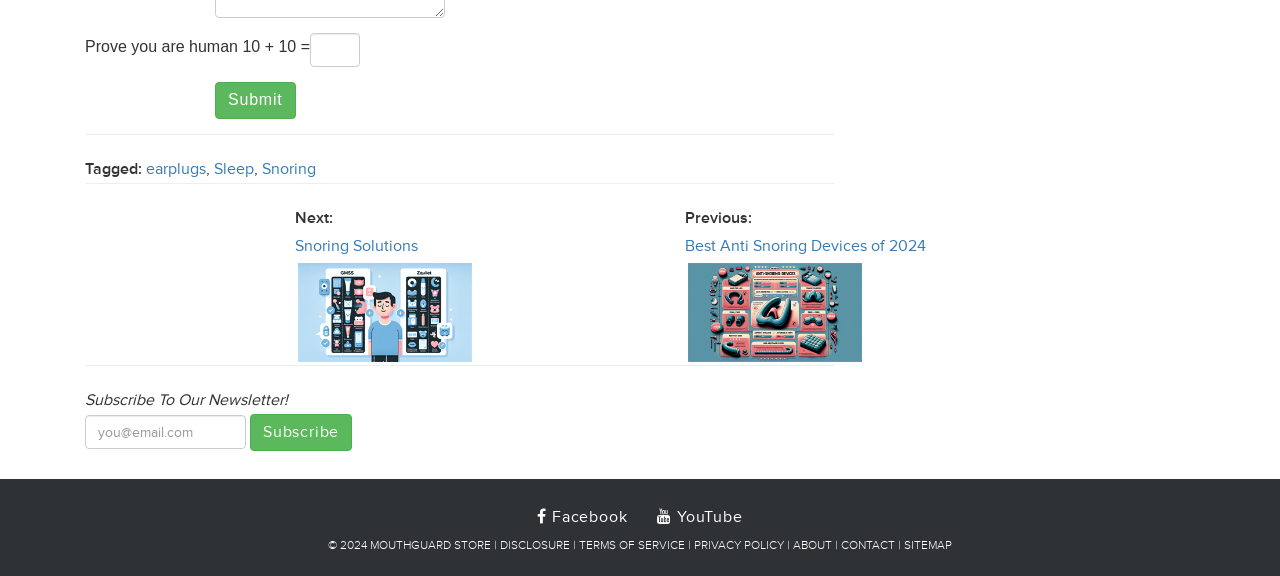Determine the bounding box of the UI element mentioned here: "Snoring Solutions". The coordinates must be in the format [left, top, right, bottom] with values ranging from 0 to 1.

[0.23, 0.409, 0.327, 0.444]